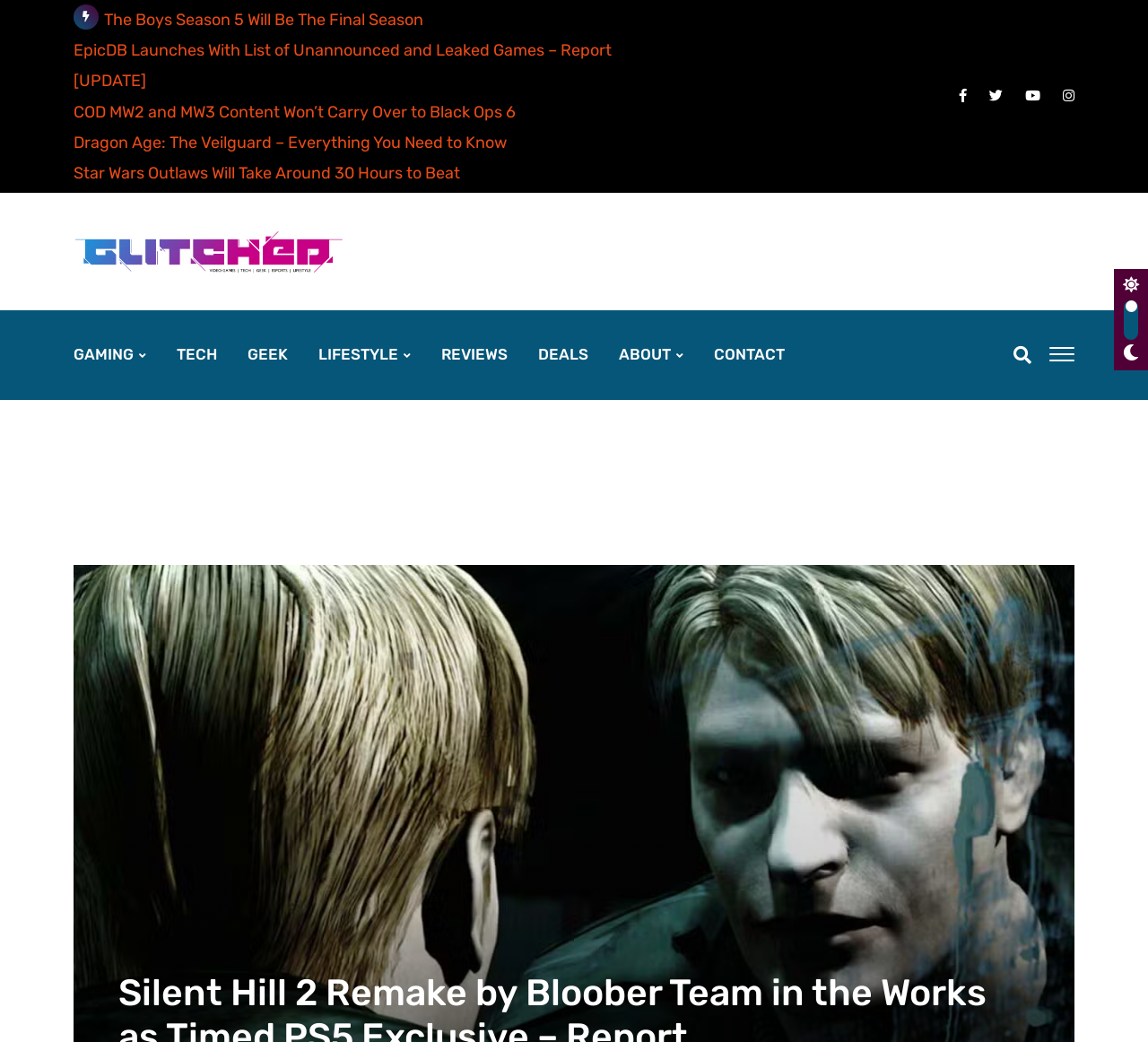Determine the bounding box coordinates of the region I should click to achieve the following instruction: "Click on the search icon". Ensure the bounding box coordinates are four float numbers between 0 and 1, i.e., [left, top, right, bottom].

[0.883, 0.331, 0.898, 0.351]